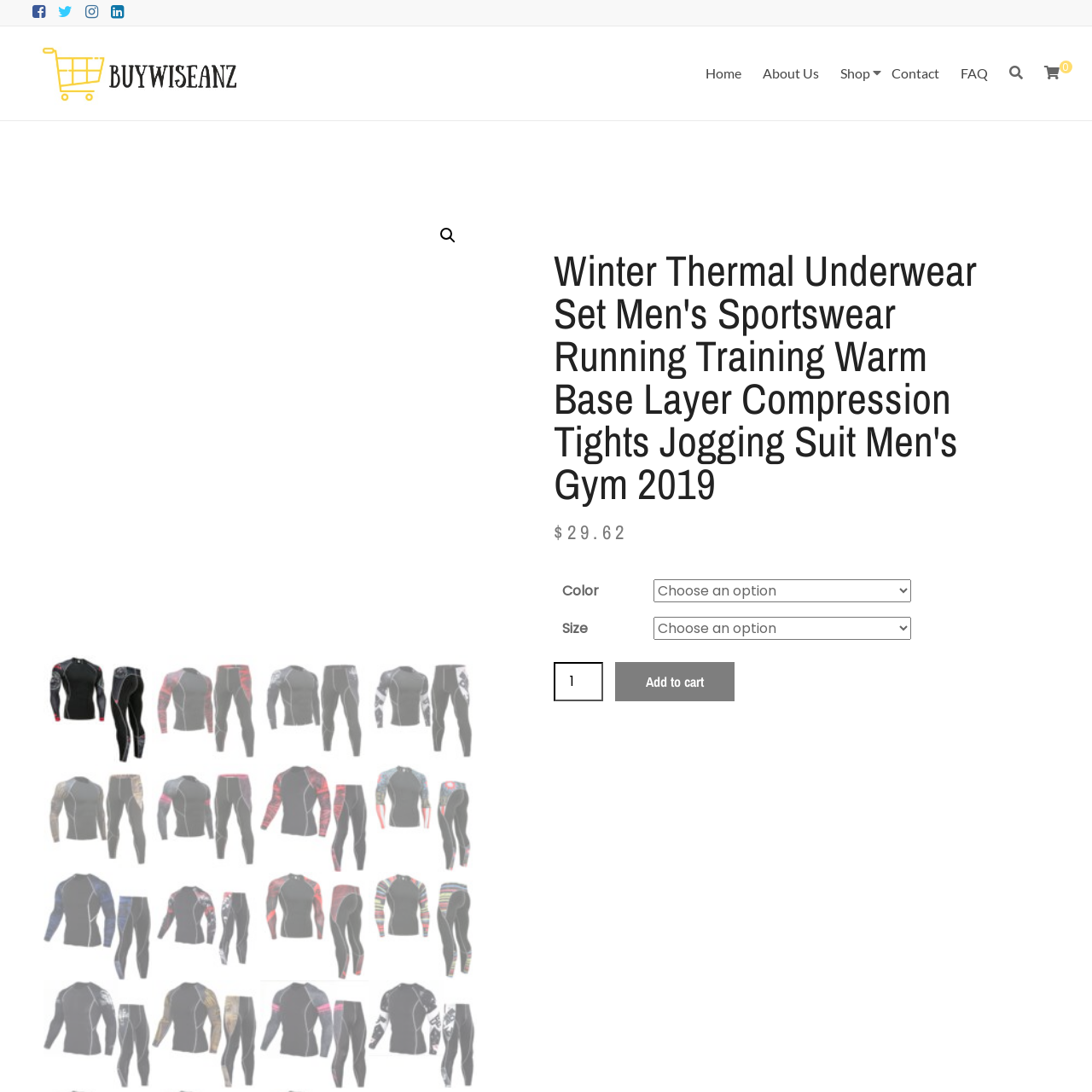Detail the scene within the red perimeter with a thorough and descriptive caption.

This image features a stylish and functional winter thermal underwear set designed for men. The set includes a compression base layer that is ideal for sportswear, jogging, and training during colder months. The outfit combines warmth and comfort, making it a perfect choice for outdoor activities or gym workouts. The black color adds a sleek and versatile touch, allowing it to be easily paired with other activewear. Priced at $29.62, this underwear set is both affordable and practical for those seeking to enhance their athletic performance in chilly weather conditions.